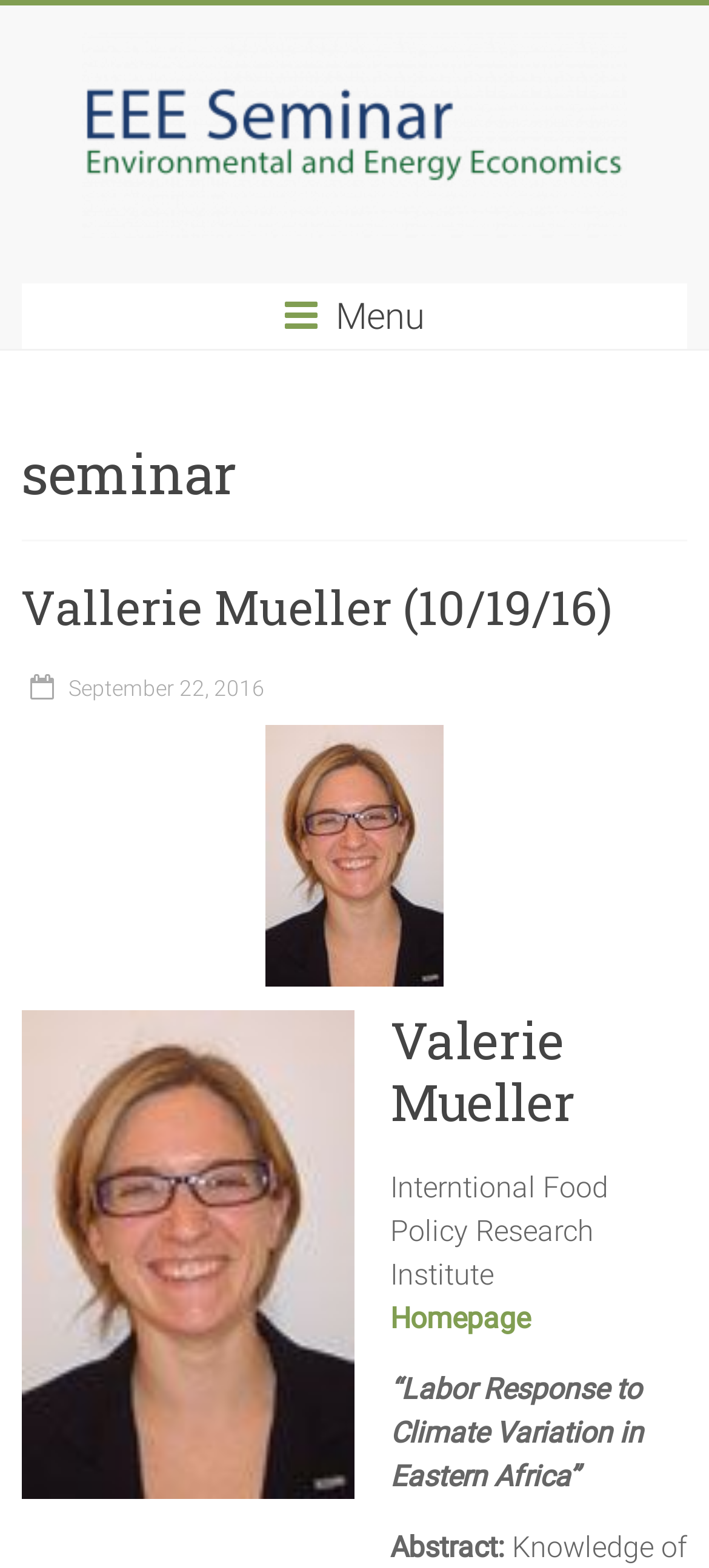What is the topic of the seminar?
Utilize the information in the image to give a detailed answer to the question.

I found the answer by looking at the StaticText '“Labor Response to Climate Variation in Eastern Africa”', which is likely the title of the seminar.